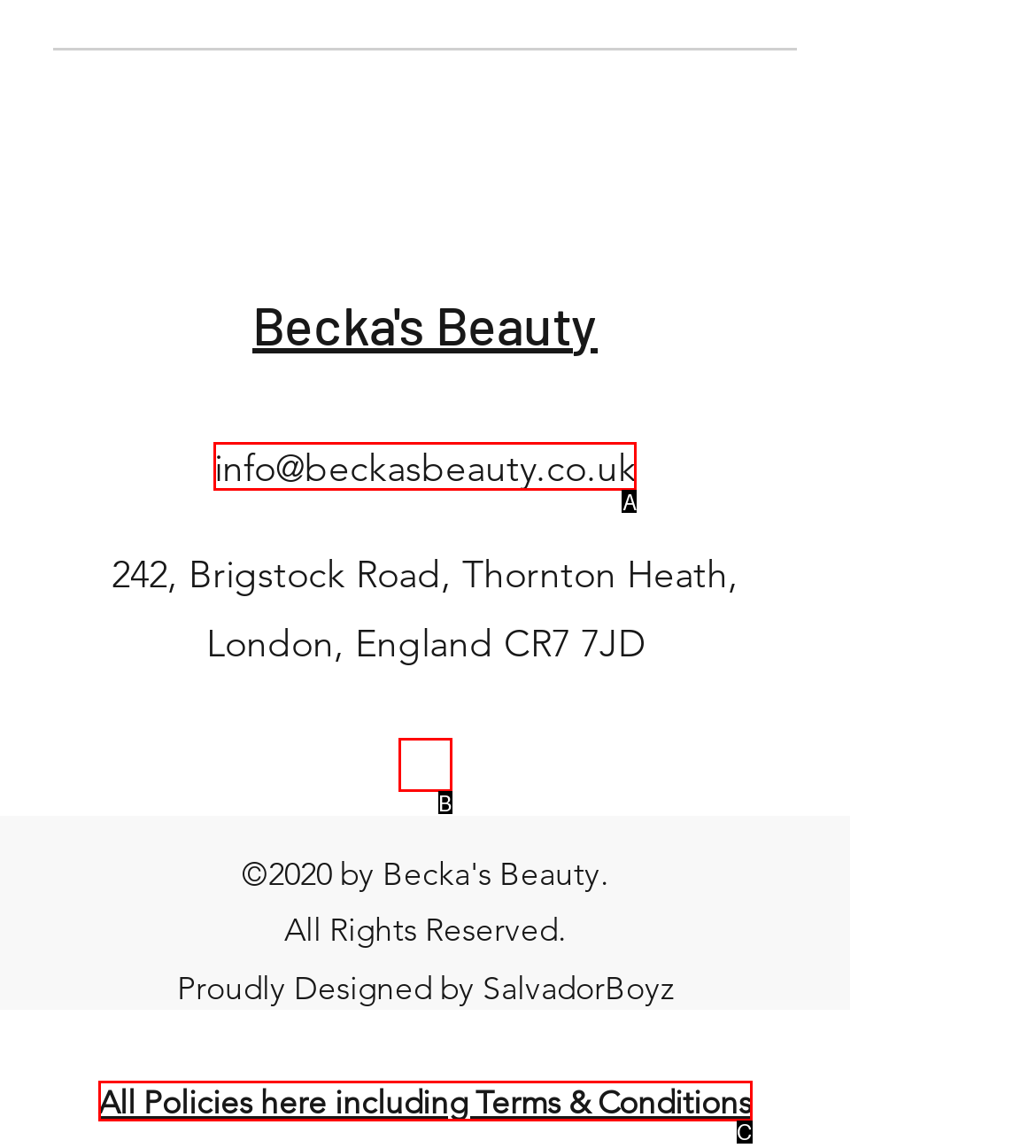Match the element description: info@beckasbeauty.co.uk to the correct HTML element. Answer with the letter of the selected option.

A